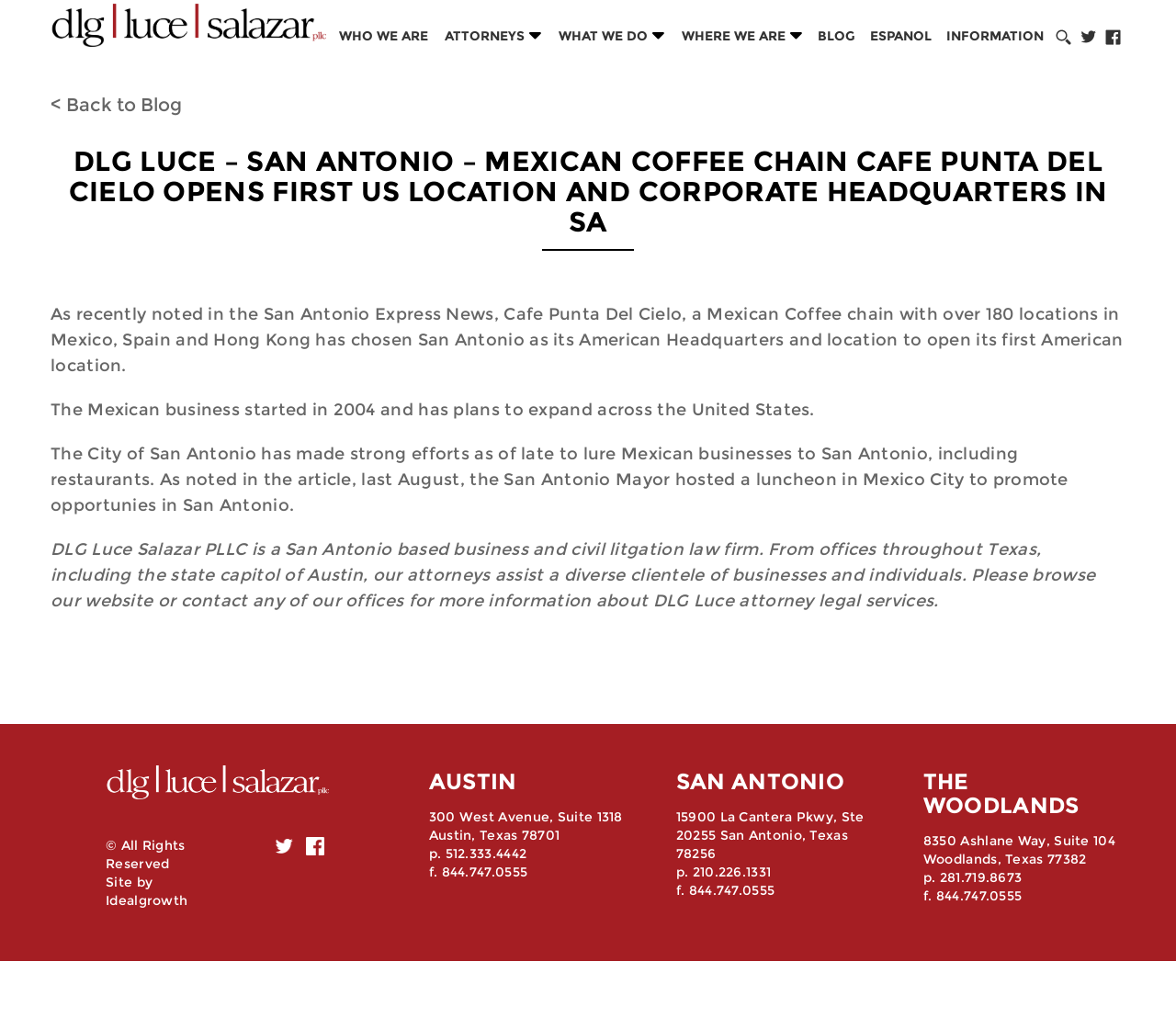Identify and provide the title of the webpage.

DLG LUCE – SAN ANTONIO – MEXICAN COFFEE CHAIN CAFE PUNTA DEL CIELO OPENS FIRST US LOCATION AND CORPORATE HEADQUARTERS IN SA